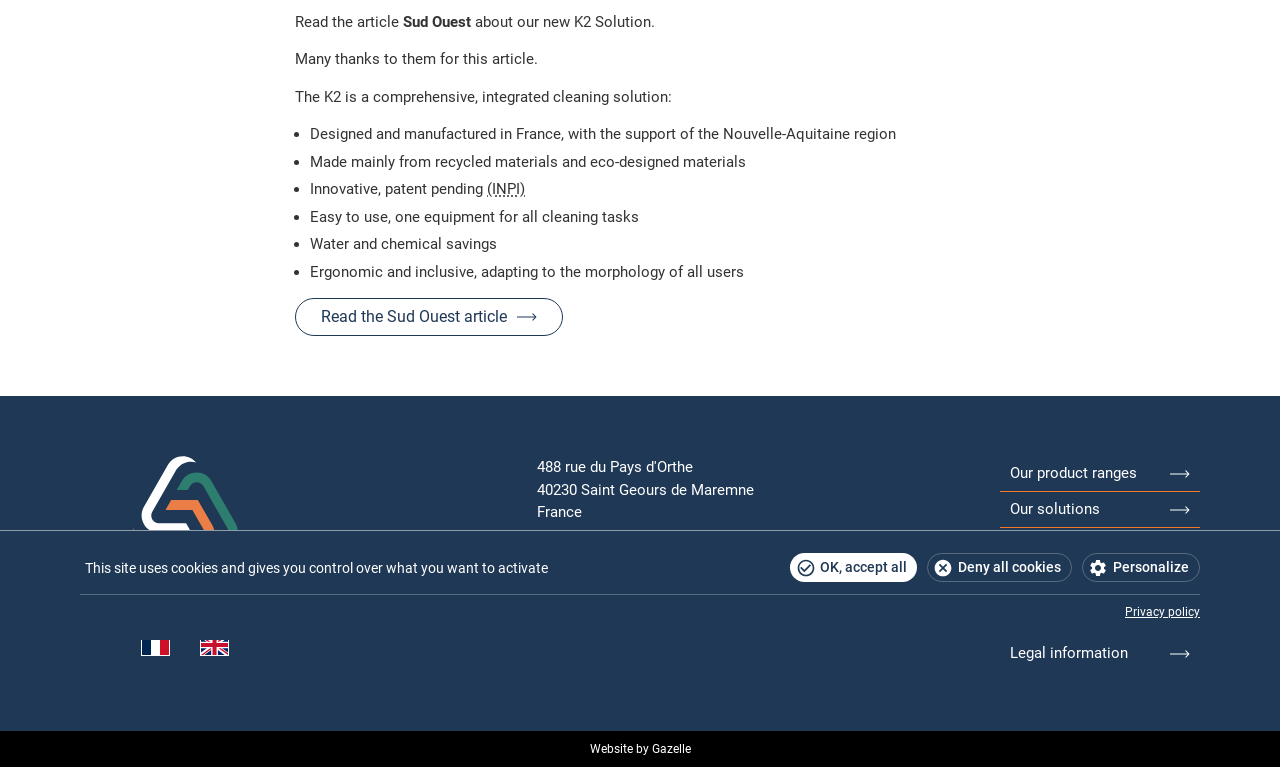Find the bounding box coordinates for the HTML element described as: "OK, accept all". The coordinates should consist of four float values between 0 and 1, i.e., [left, top, right, bottom].

[0.617, 0.721, 0.716, 0.759]